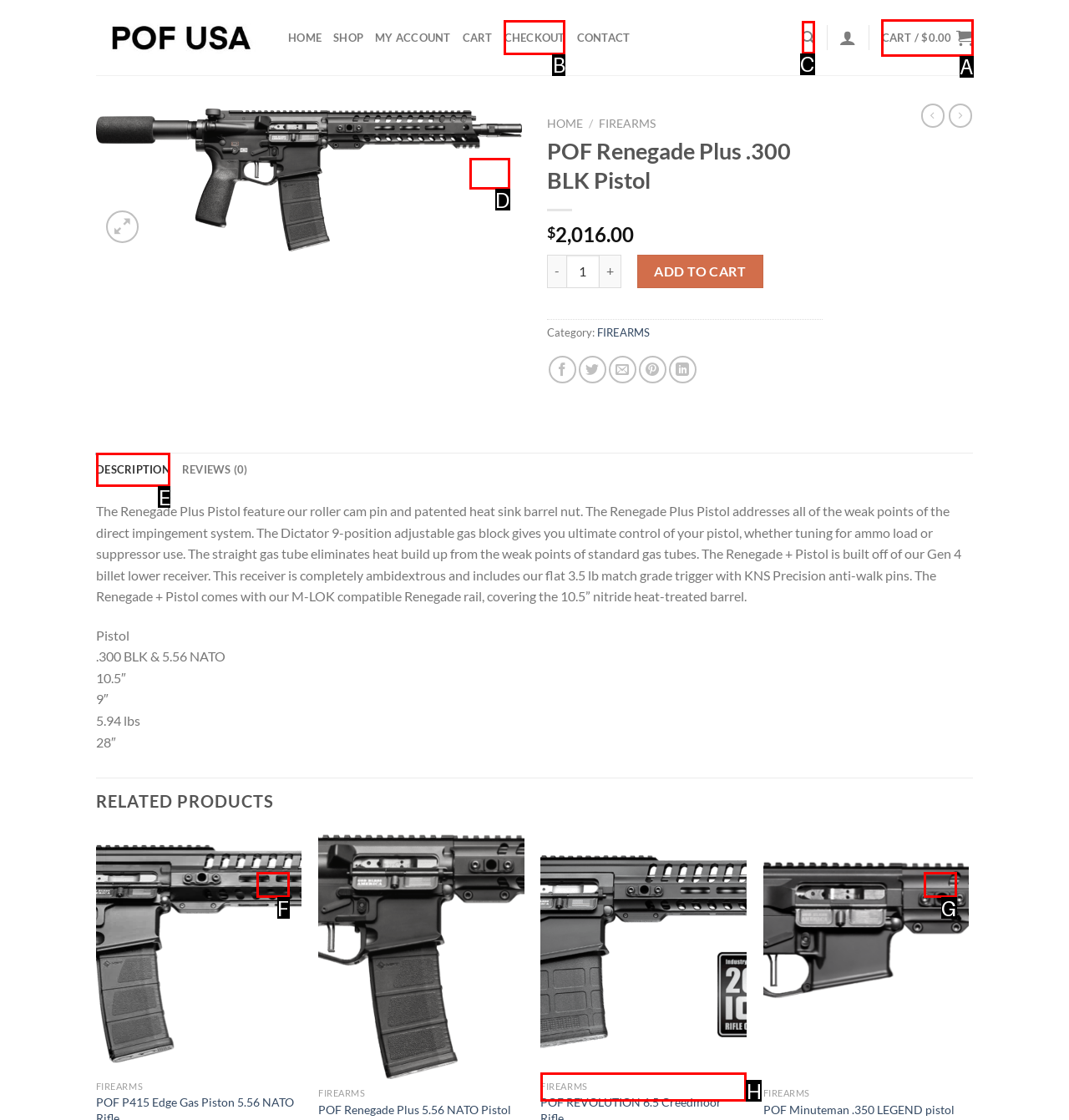Based on the provided element description: Description, identify the best matching HTML element. Respond with the corresponding letter from the options shown.

E